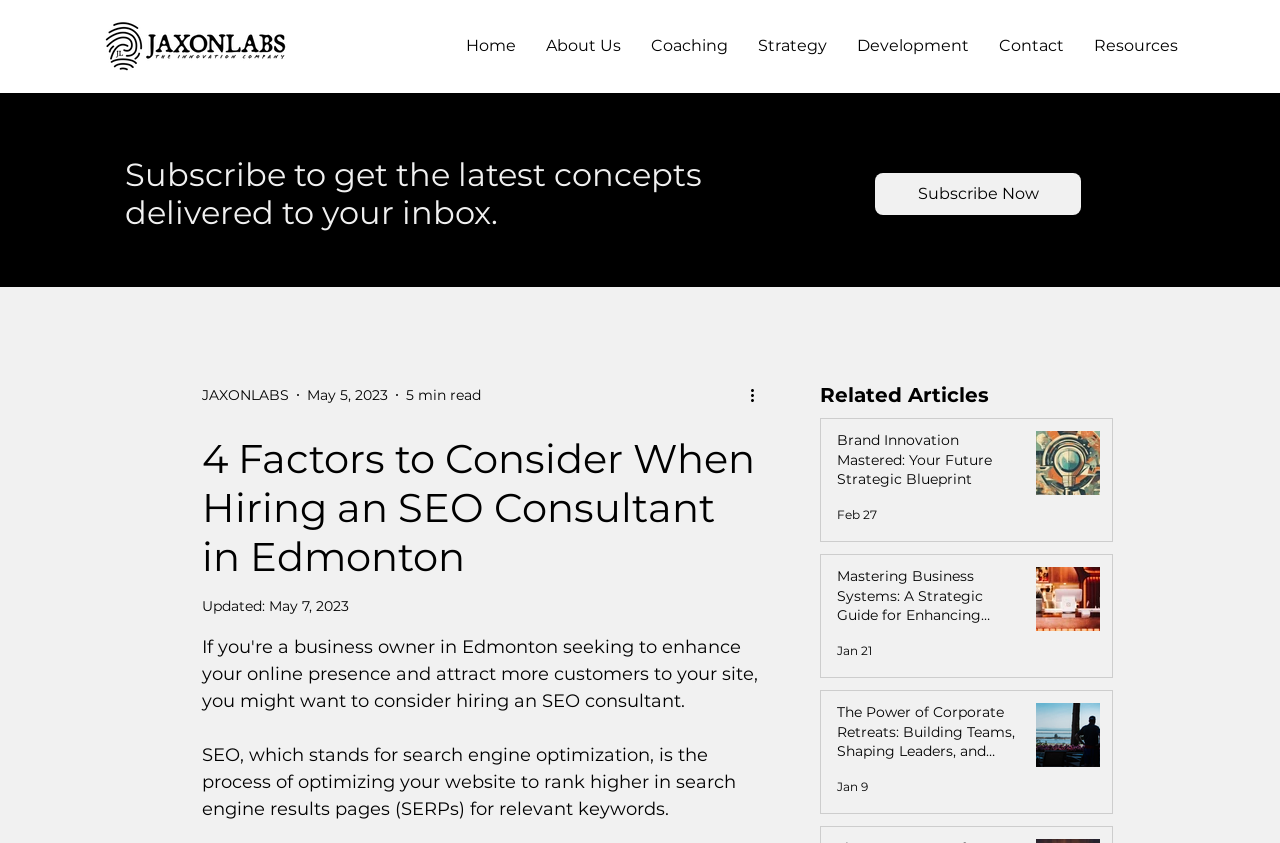Identify the bounding box coordinates of the clickable region necessary to fulfill the following instruction: "Click the JaxonLabs logo". The bounding box coordinates should be four float numbers between 0 and 1, i.e., [left, top, right, bottom].

[0.08, 0.025, 0.225, 0.084]